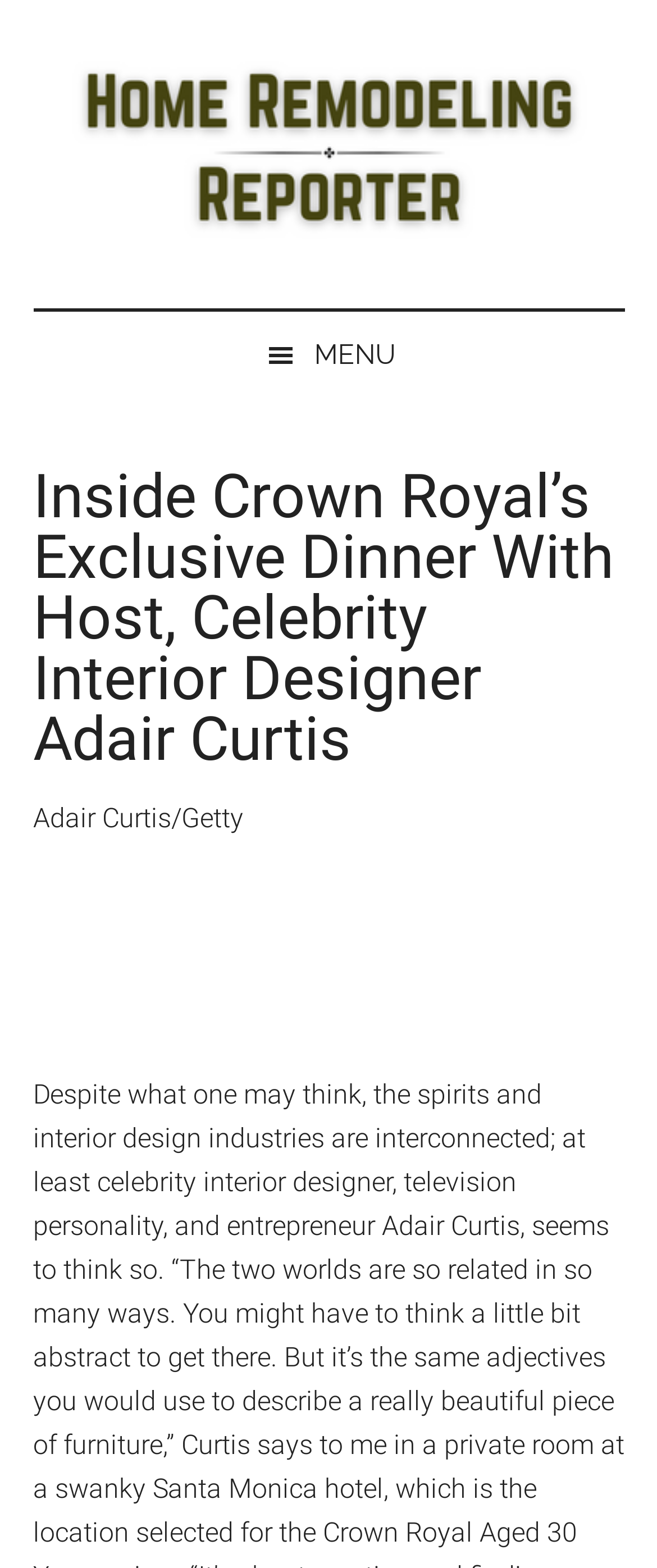Use a single word or phrase to answer the question:
How many links are there to skip to specific content?

3